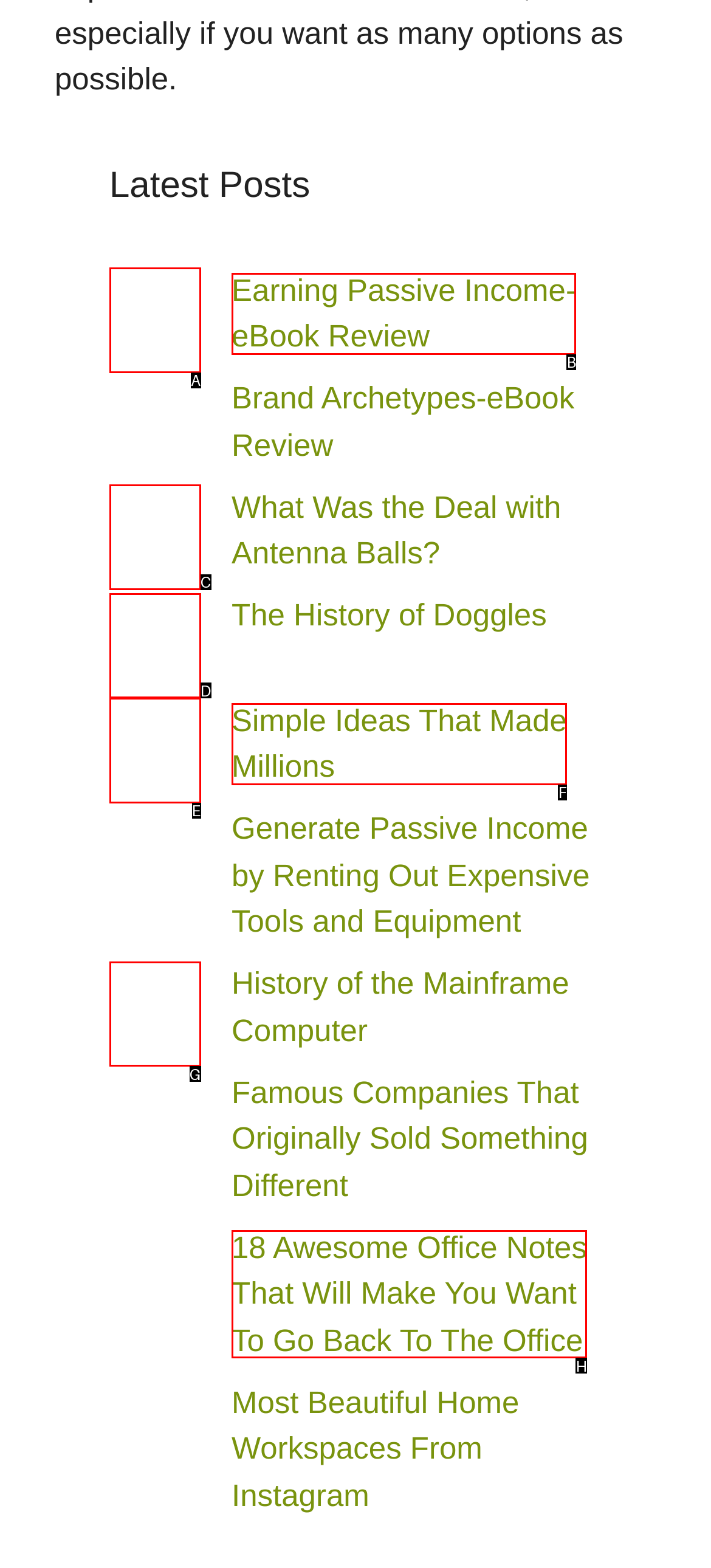Select the letter that corresponds to the description: aria-label="Simple Ideas That Made Millions". Provide your answer using the option's letter.

E